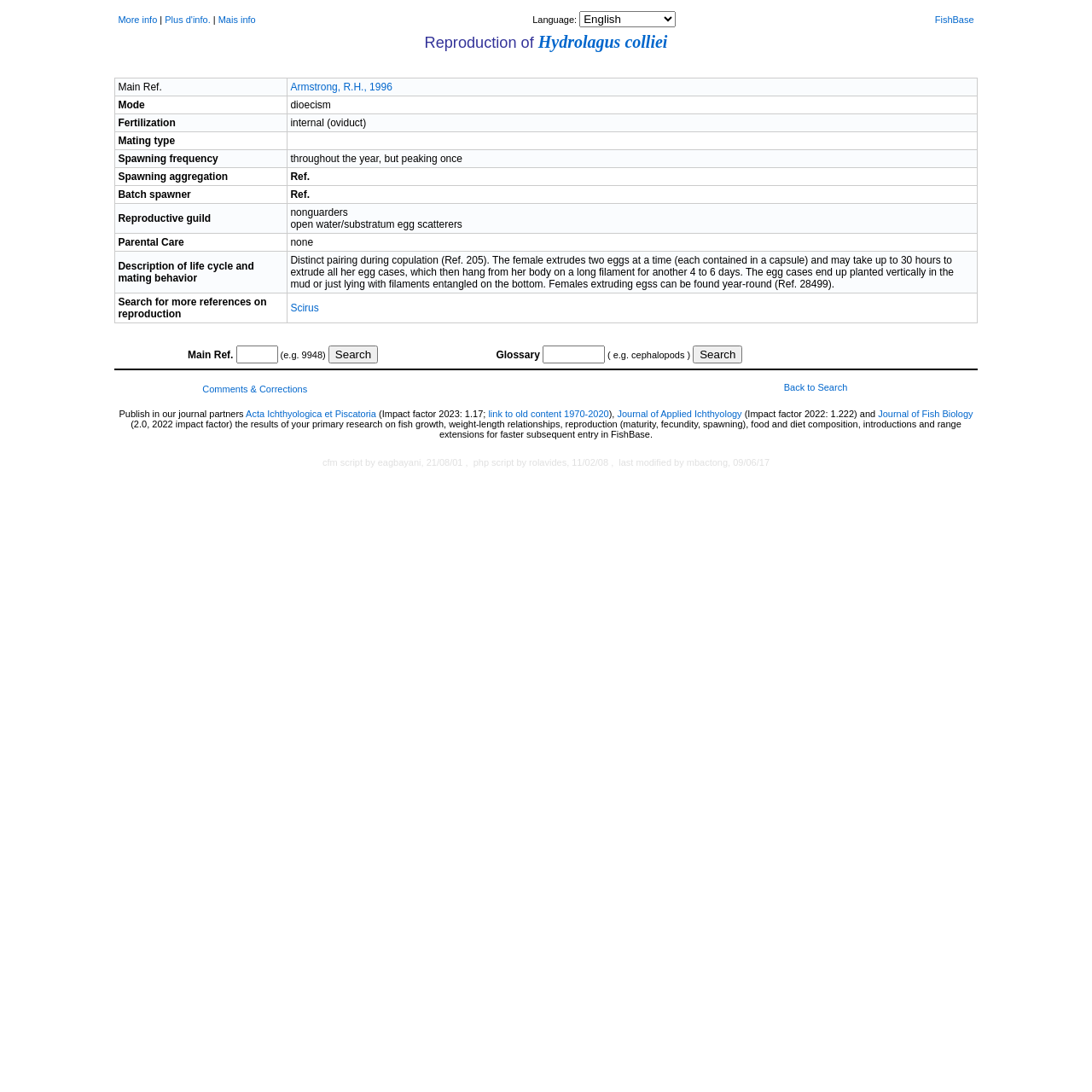What is the reproduction mode of Hydrolagus colliei?
Give a thorough and detailed response to the question.

According to the table on the webpage, the mode of reproduction for Hydrolagus colliei is dioecism, which is a type of sexual reproduction where individuals are either male or female.